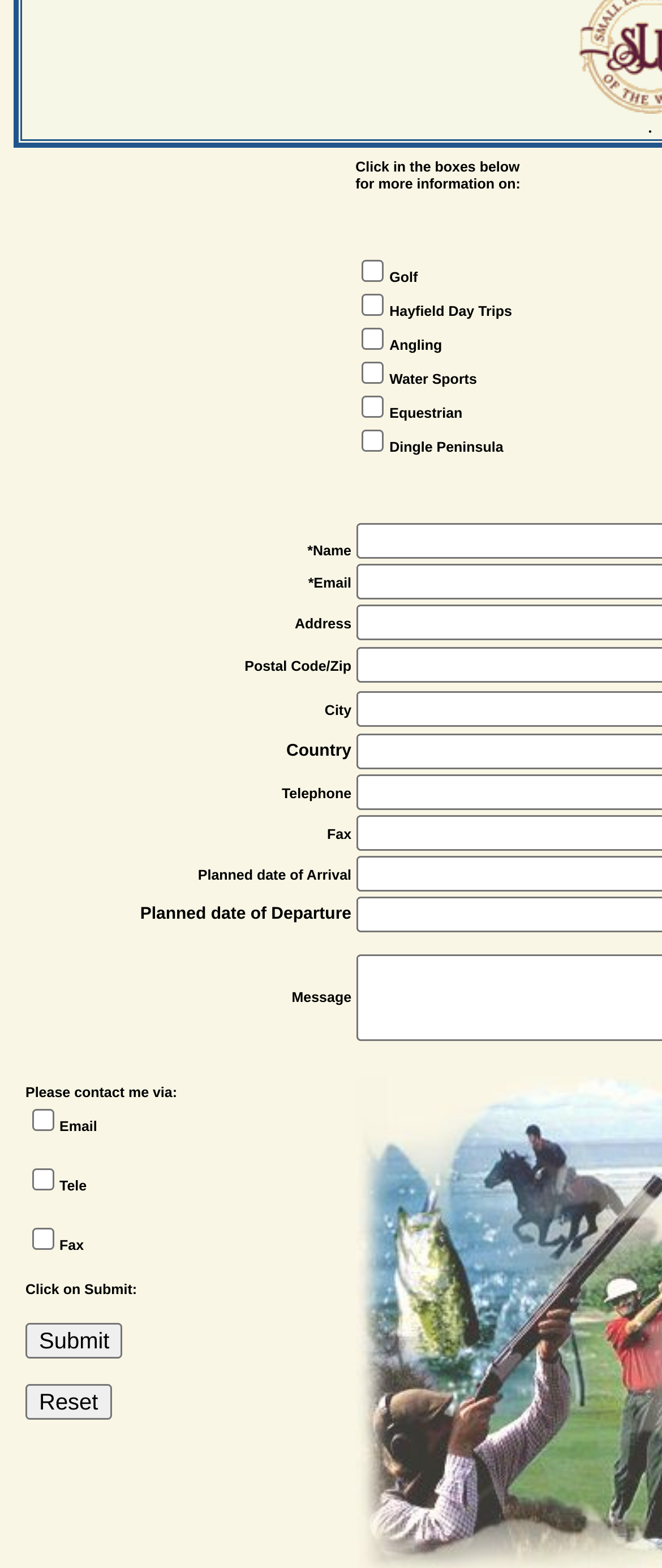Specify the bounding box coordinates of the area to click in order to follow the given instruction: "Select Hayfield Day Trips."

[0.588, 0.193, 0.773, 0.204]